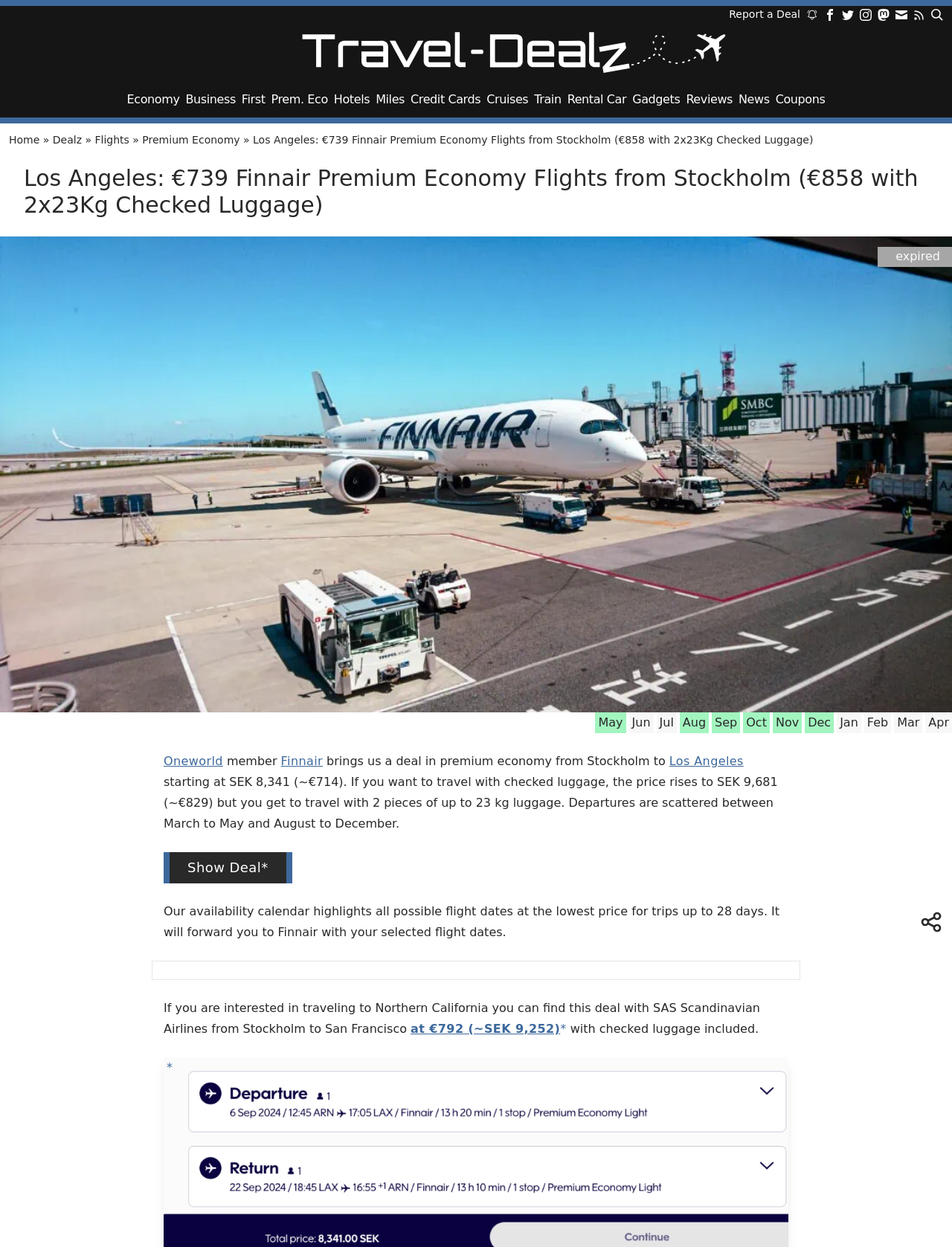Pinpoint the bounding box coordinates for the area that should be clicked to perform the following instruction: "Click on the 'Premium Economy' link".

[0.282, 0.07, 0.348, 0.089]